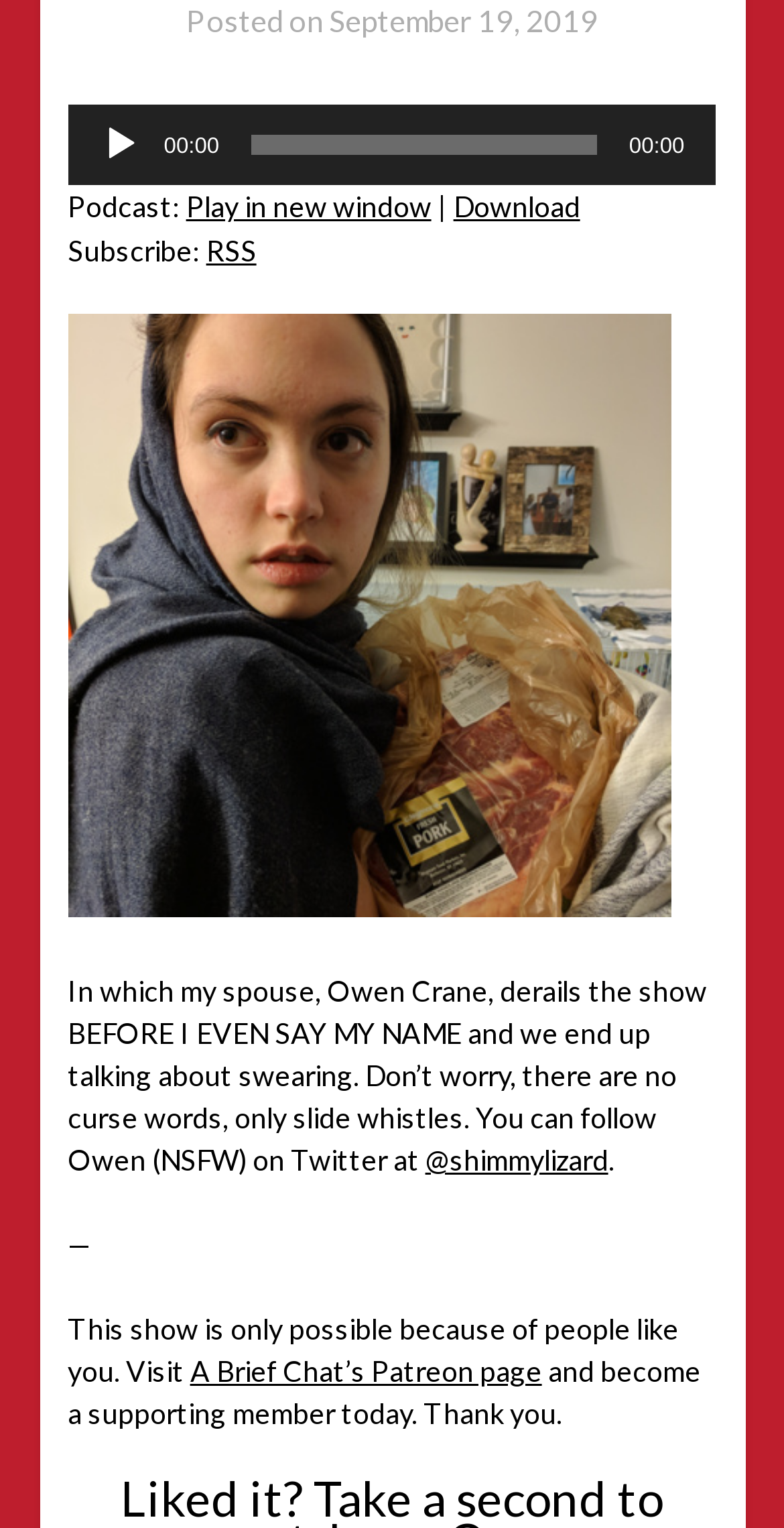Given the element description Play in new window, predict the bounding box coordinates for the UI element in the webpage screenshot. The format should be (top-left x, top-left y, bottom-right x, bottom-right y), and the values should be between 0 and 1.

[0.237, 0.124, 0.55, 0.146]